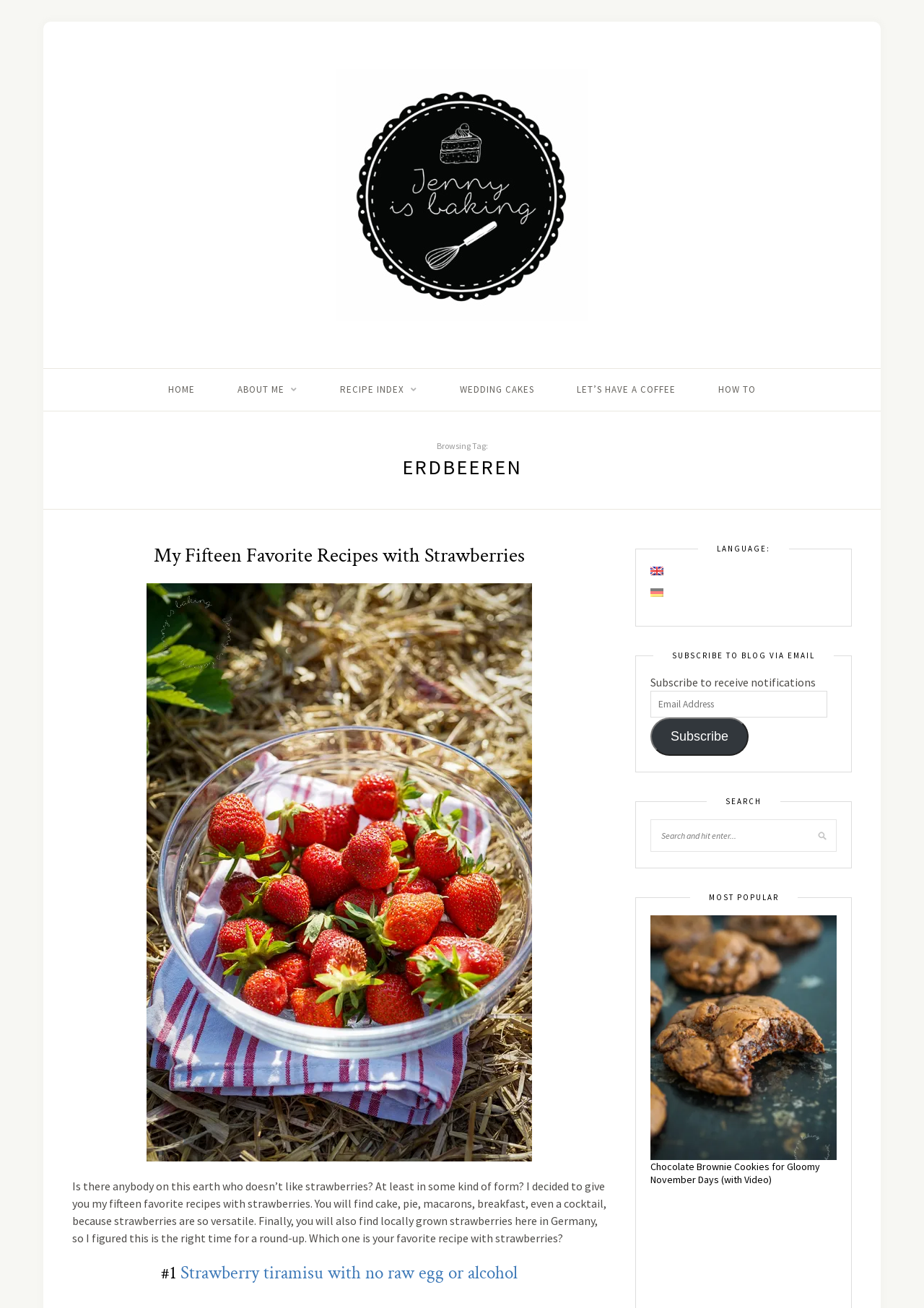Identify the bounding box coordinates of the clickable region to carry out the given instruction: "Search for a recipe".

[0.704, 0.626, 0.905, 0.651]